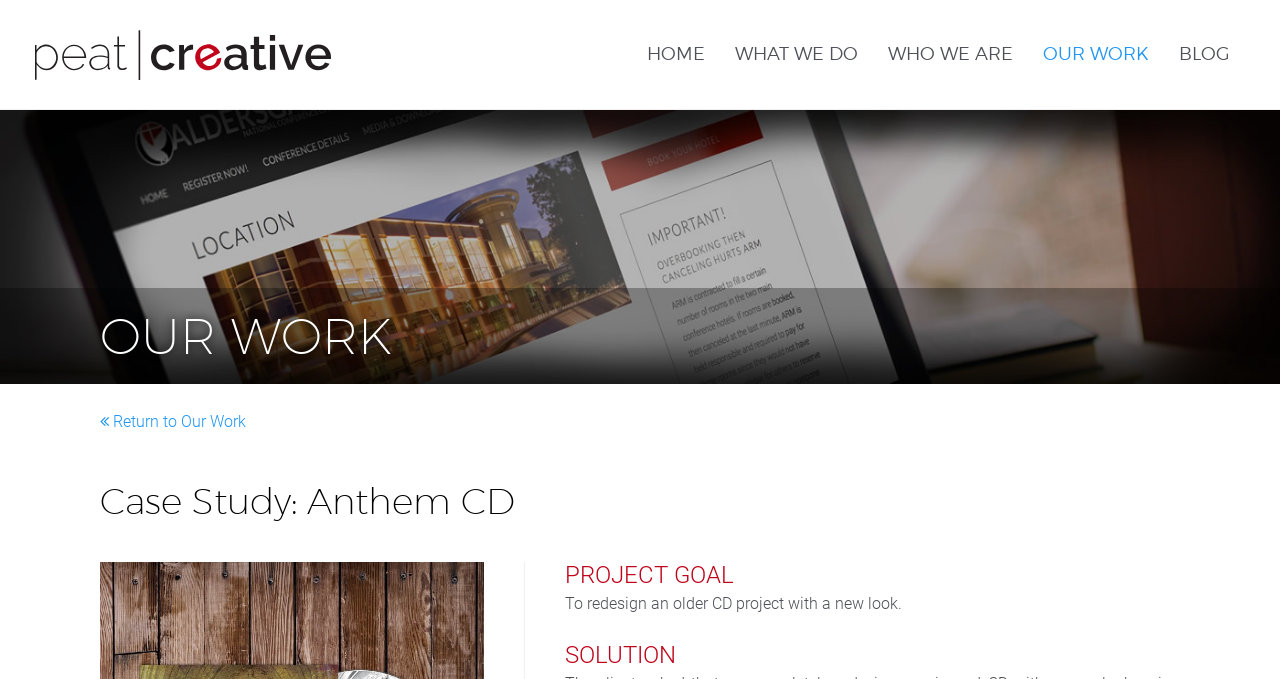Please locate the UI element described by "Who We Are" and provide its bounding box coordinates.

[0.682, 0.036, 0.803, 0.124]